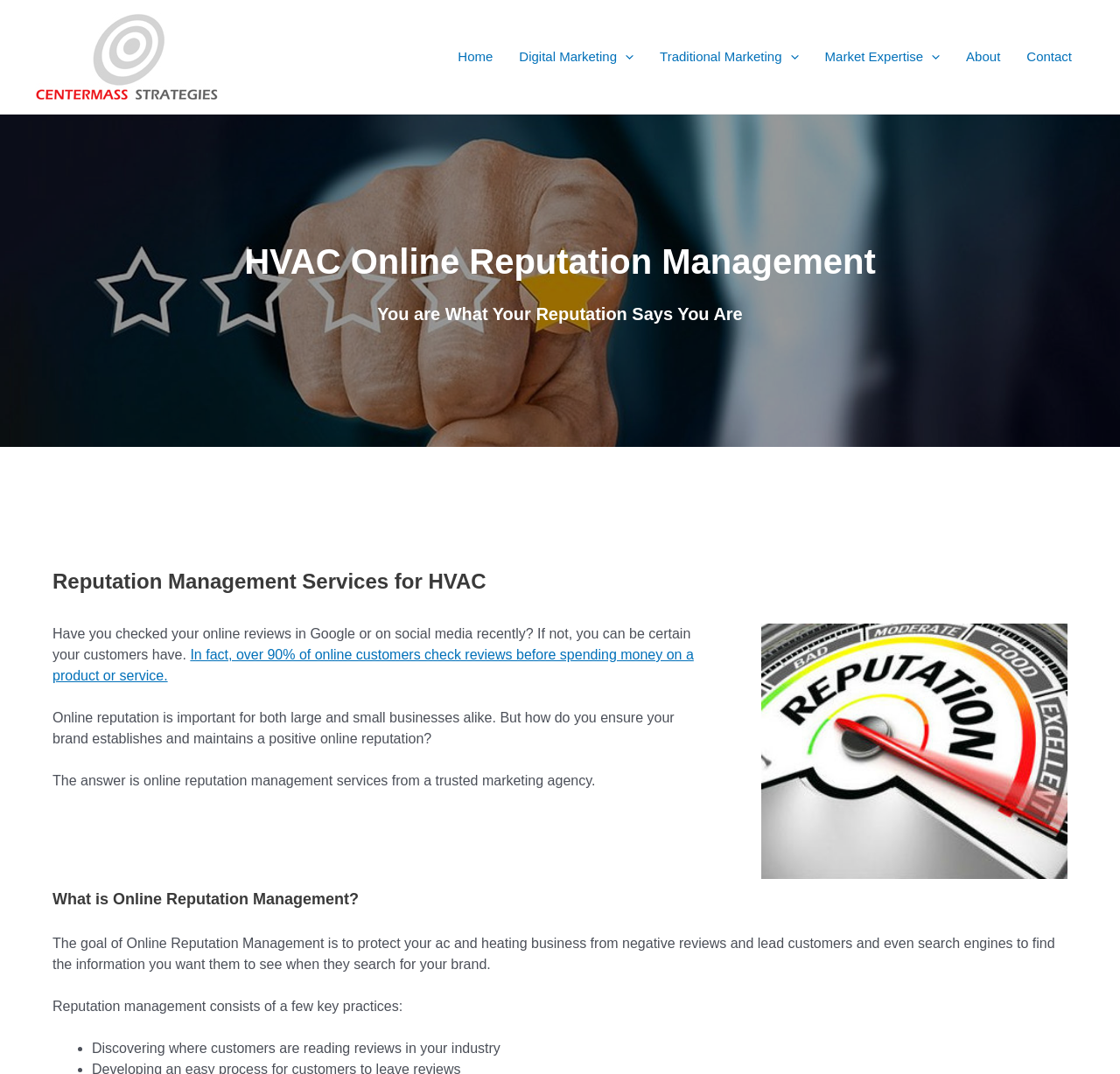Show me the bounding box coordinates of the clickable region to achieve the task as per the instruction: "Contact the company".

[0.905, 0.02, 0.969, 0.086]